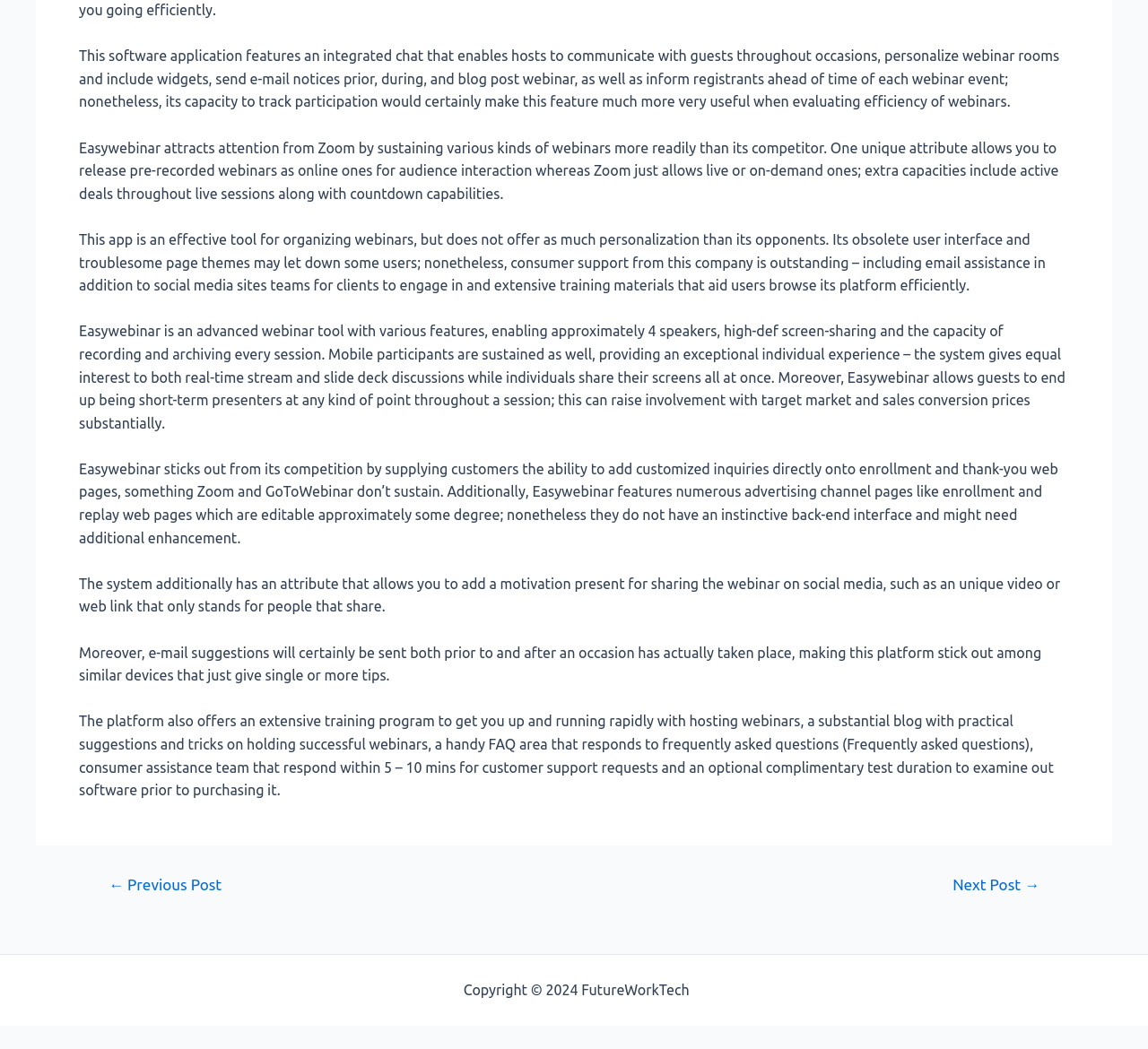Determine the bounding box of the UI element mentioned here: "← Previous Post". The coordinates must be in the format [left, top, right, bottom] with values ranging from 0 to 1.

[0.074, 0.836, 0.213, 0.85]